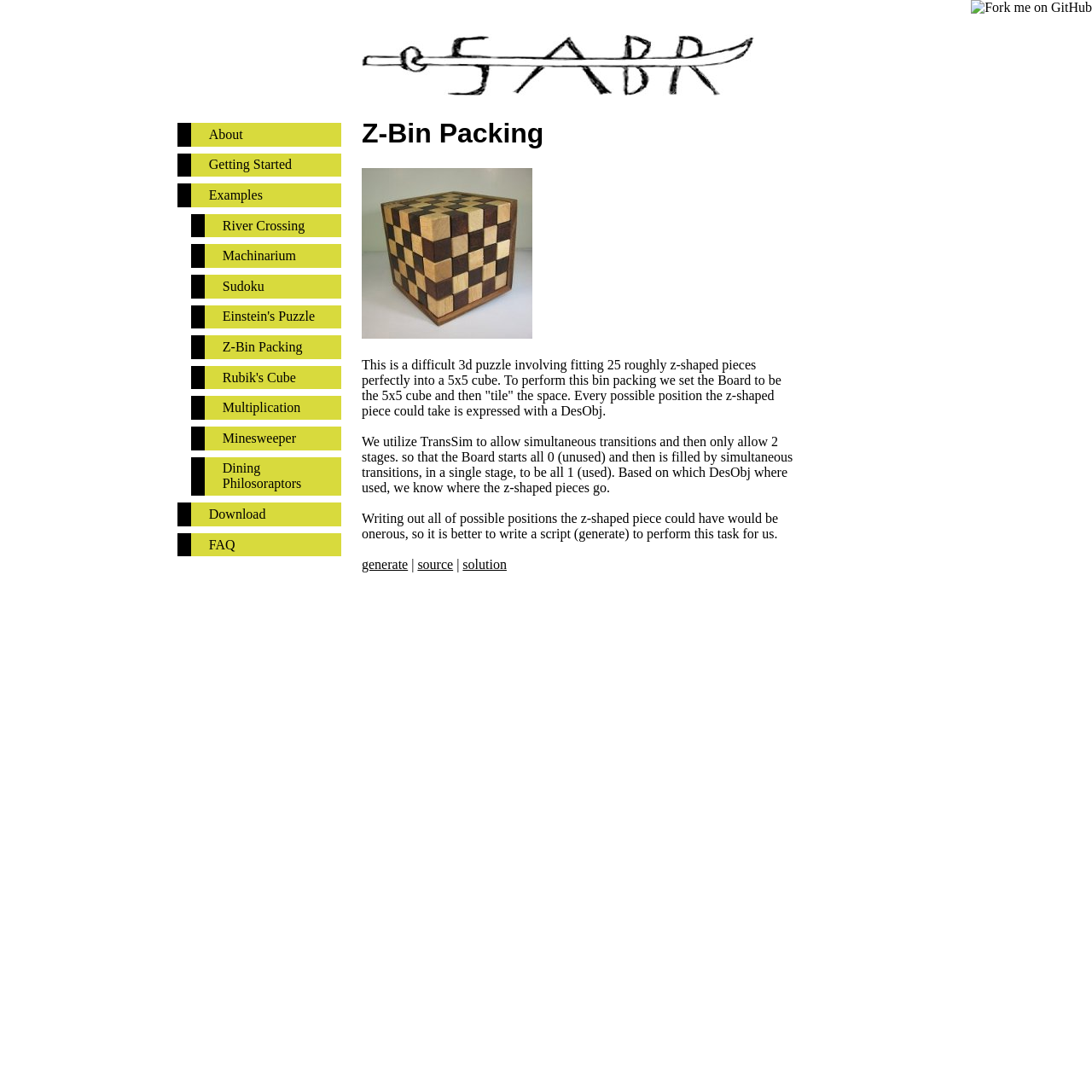Provide a one-word or brief phrase answer to the question:
What is the purpose of the script mentioned on the webpage?

To generate possible positions